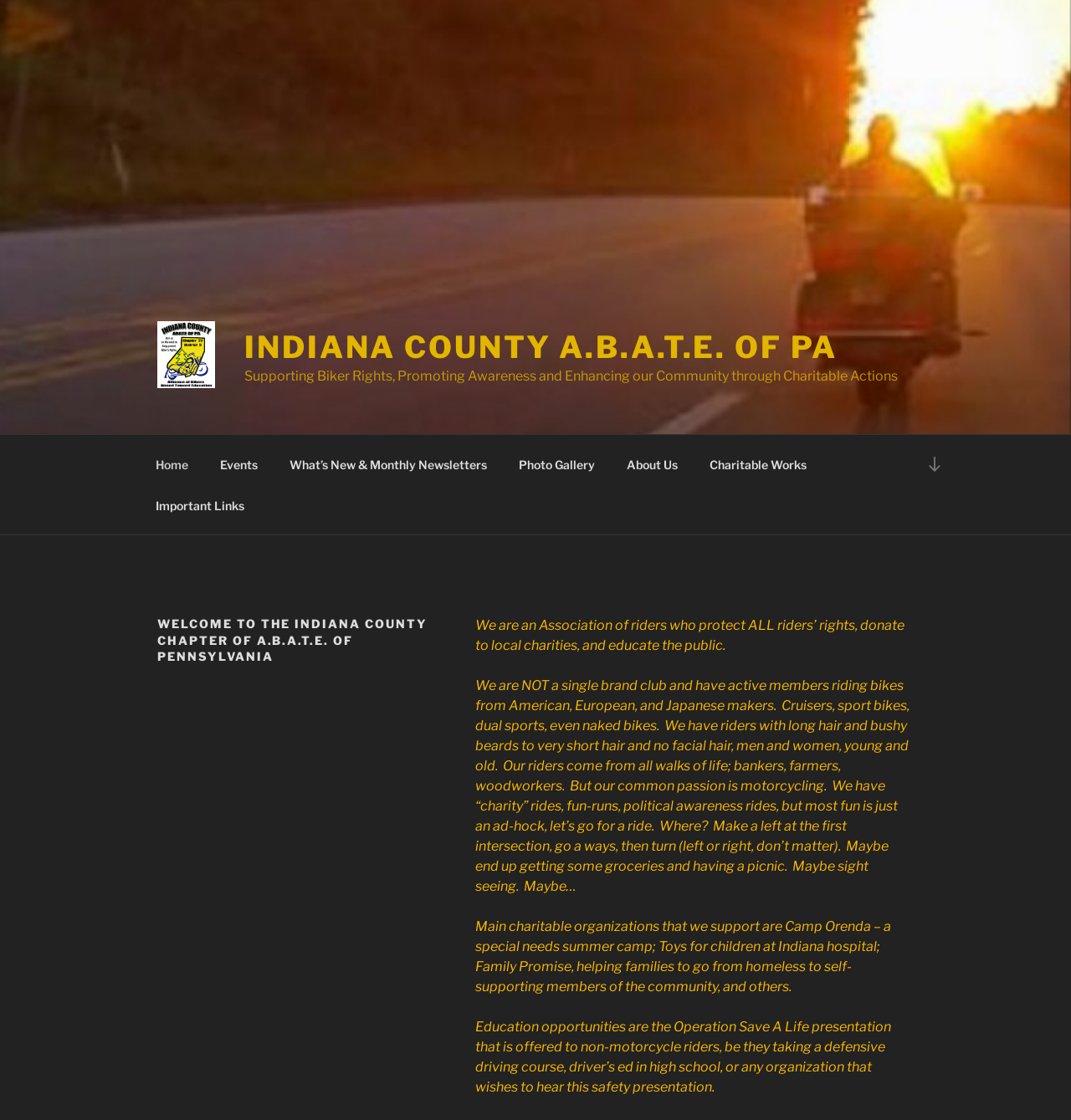Given the description of a UI element: "Scroll down to content", identify the bounding box coordinates of the matching element in the webpage screenshot.

[0.855, 0.396, 0.891, 0.432]